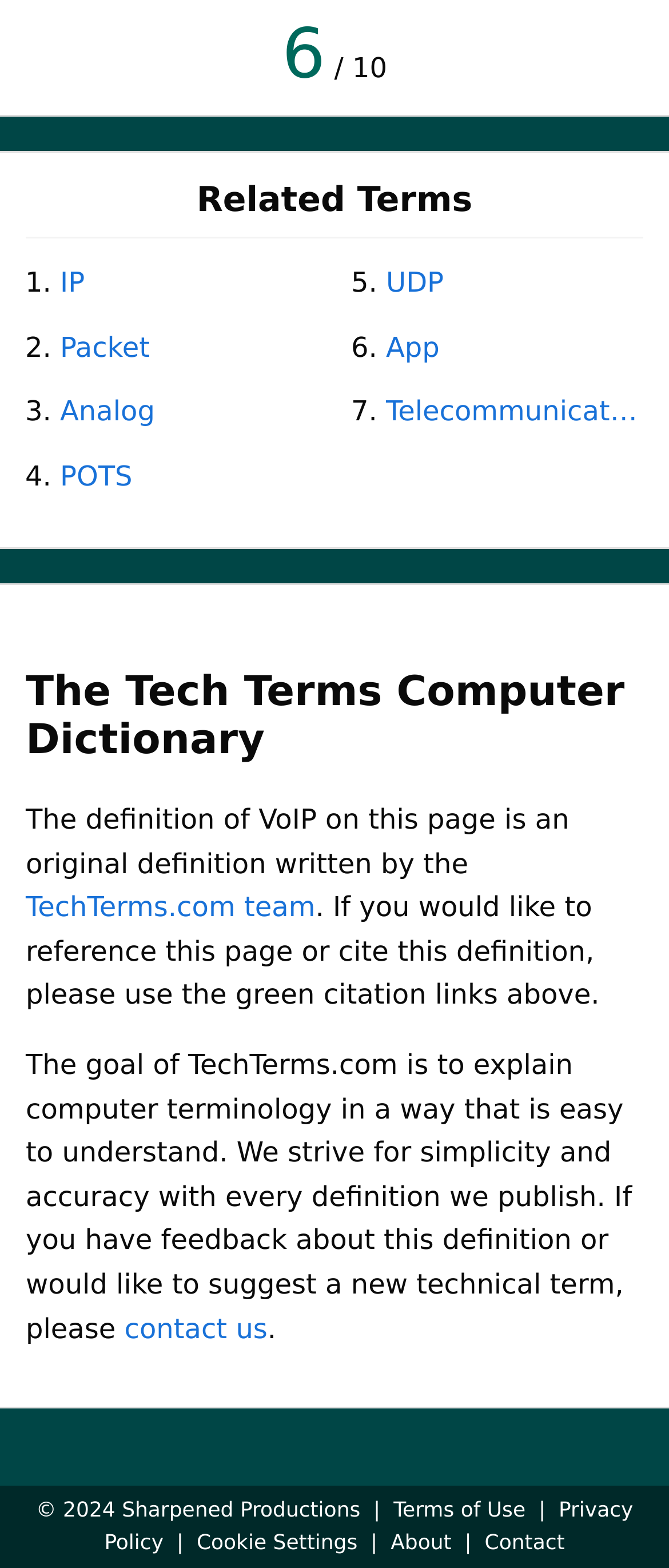Find the bounding box coordinates for the HTML element specified by: "© 2024 Sharpened Productions".

[0.054, 0.955, 0.539, 0.971]